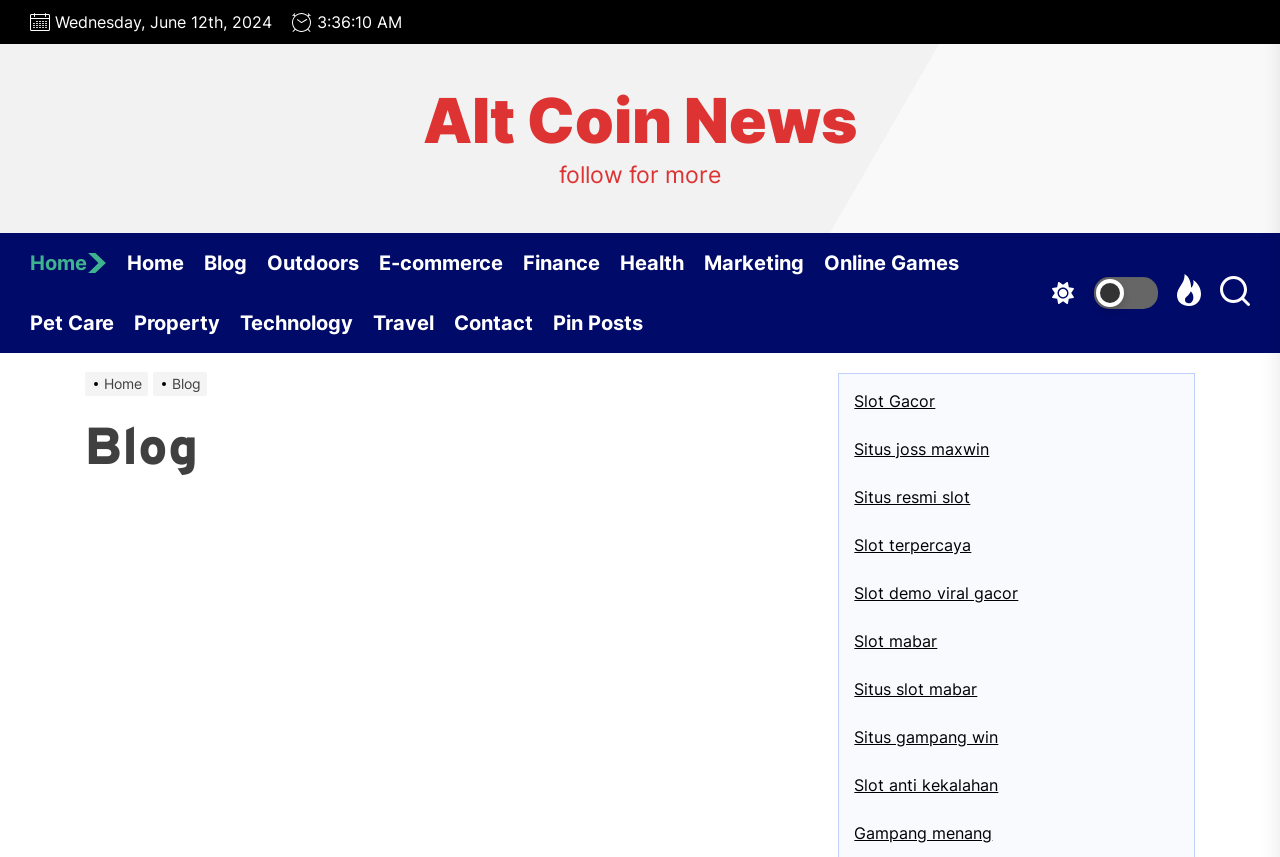Examine the image carefully and respond to the question with a detailed answer: 
What is the topic of the first article?

The topic of the first article can be determined by looking at the link 'Slot Gacor' within the article section, which suggests that the article is about slot games or online gaming.